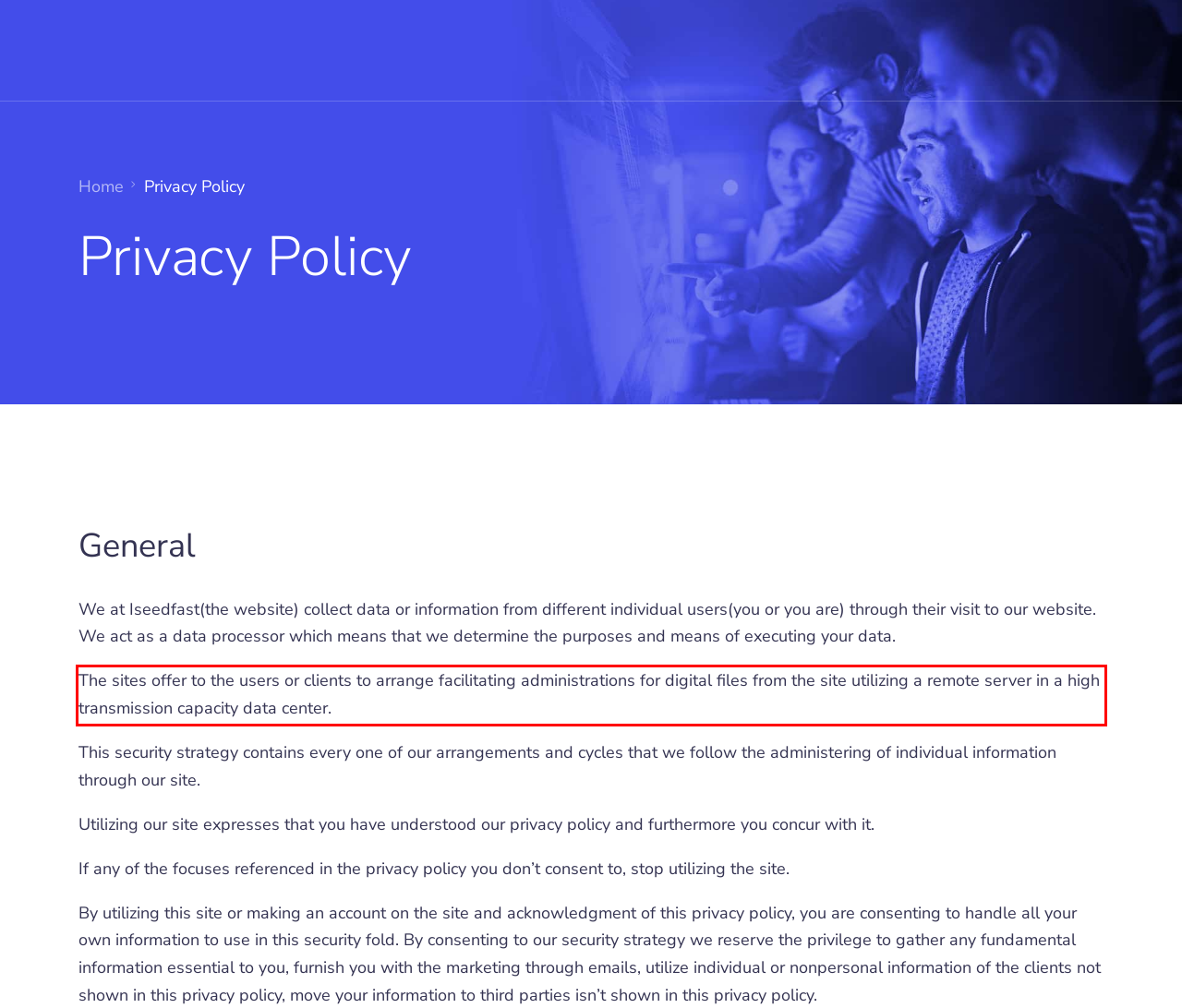Please extract the text content within the red bounding box on the webpage screenshot using OCR.

The sites offer to the users or clients to arrange facilitating administrations for digital files from the site utilizing a remote server in a high transmission capacity data center.